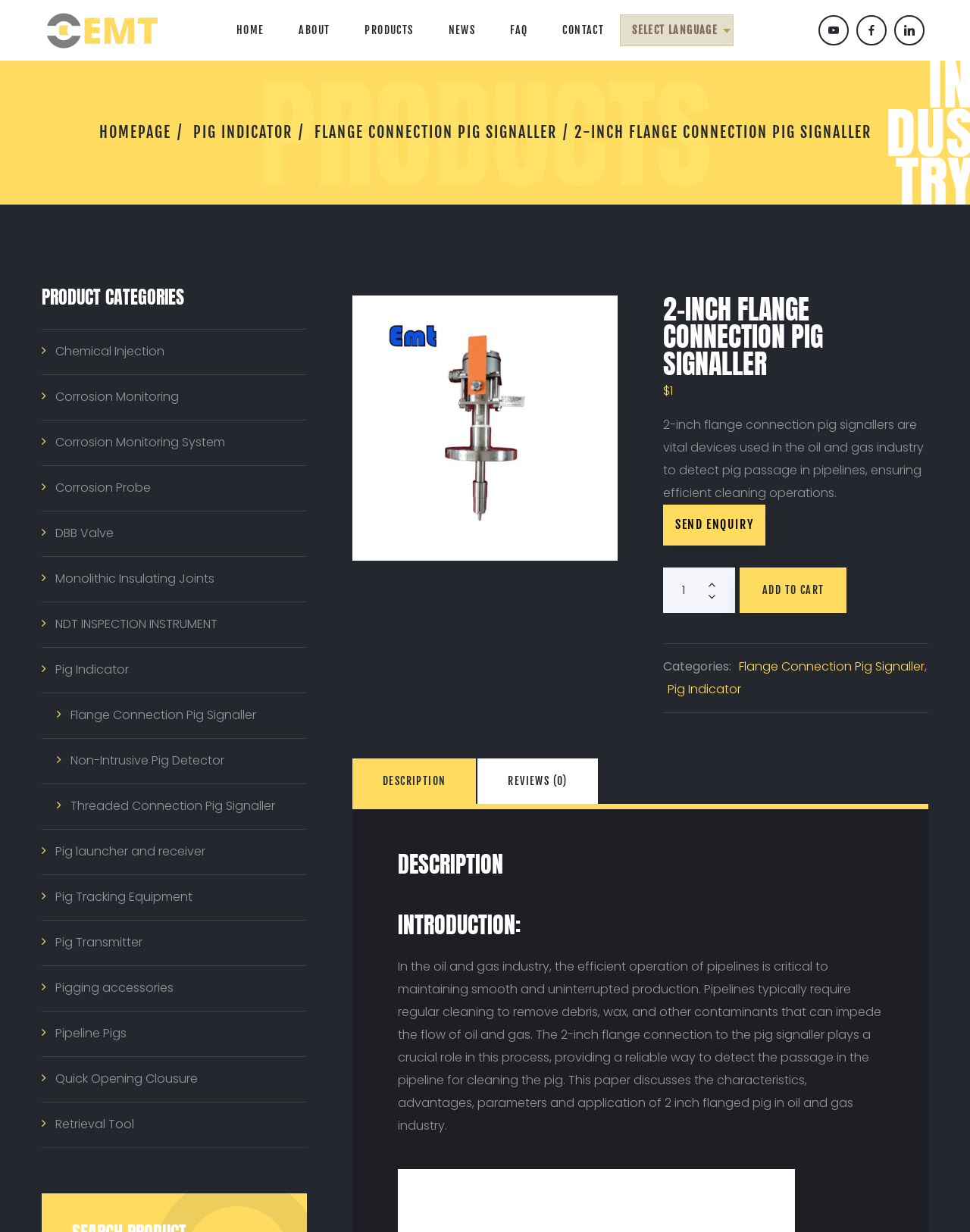Please identify the bounding box coordinates of the element's region that I should click in order to complete the following instruction: "Click on the ADD TO CART button". The bounding box coordinates consist of four float numbers between 0 and 1, i.e., [left, top, right, bottom].

[0.762, 0.46, 0.873, 0.497]